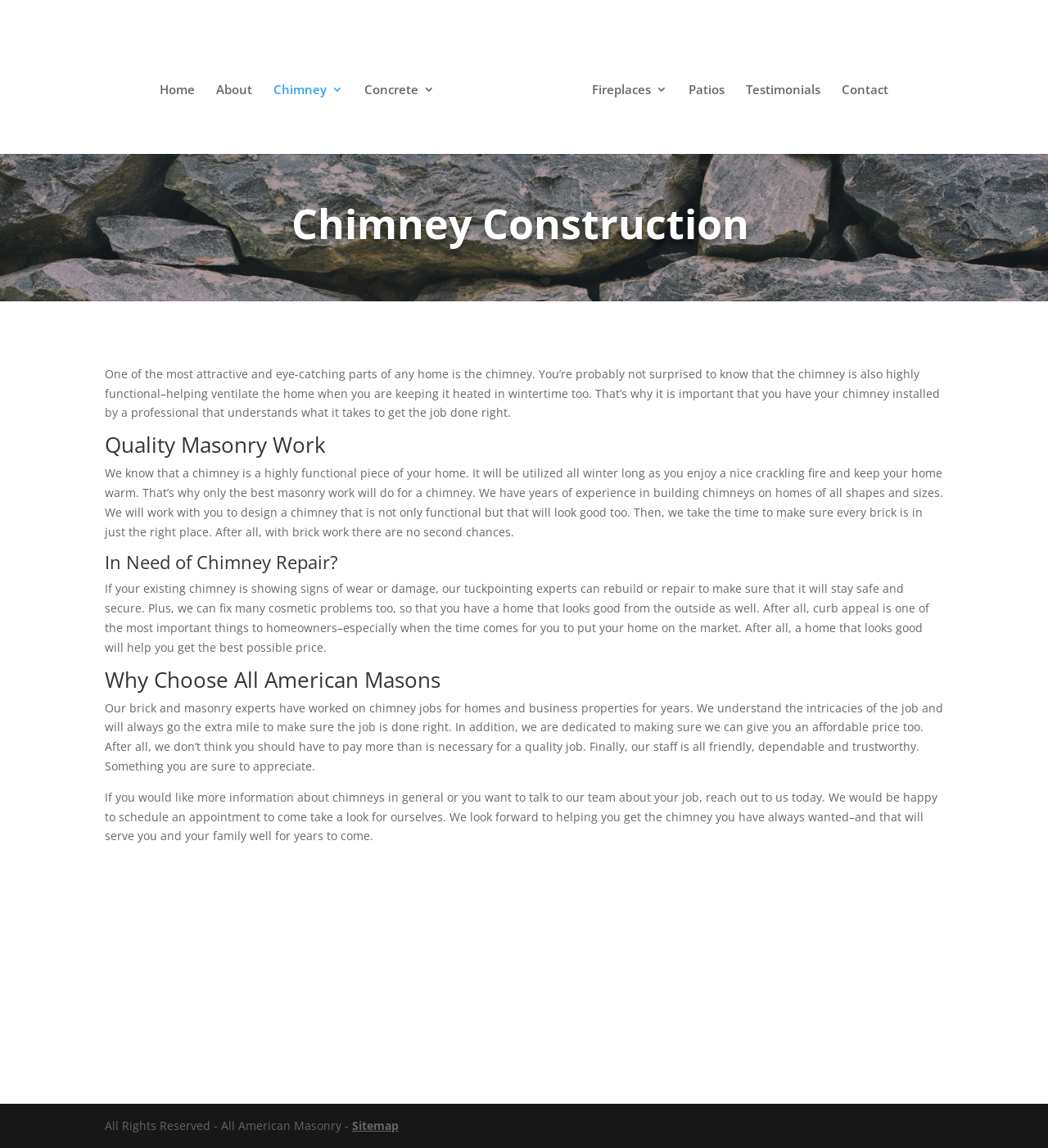Using the information in the image, give a detailed answer to the following question: What is the benefit of choosing All American Masons?

According to the webpage, one of the benefits of choosing All American Masons is that they provide an affordable price for their services, in addition to their expertise and friendly staff.